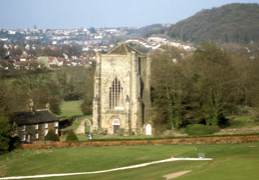Provide a thorough and detailed caption for the image.

The image features Beauchief Abbey, a historic site located in the picturesque area of Beauchief, Sheffield. The abbey, characterized by its striking architecture, stands amid lush greenery, surrounded by woodland and meadows. In the foreground, the well-maintained grounds reflect the natural beauty and conservation efforts of the Beauchief Environment Group. The backdrop displays residential areas nestled against rolling hills, blending nature and urban life seamlessly. This area, rich in wildlife and historical significance, offers splendid views and is a testament to the community's commitment to preserving its cultural heritage and natural environment.